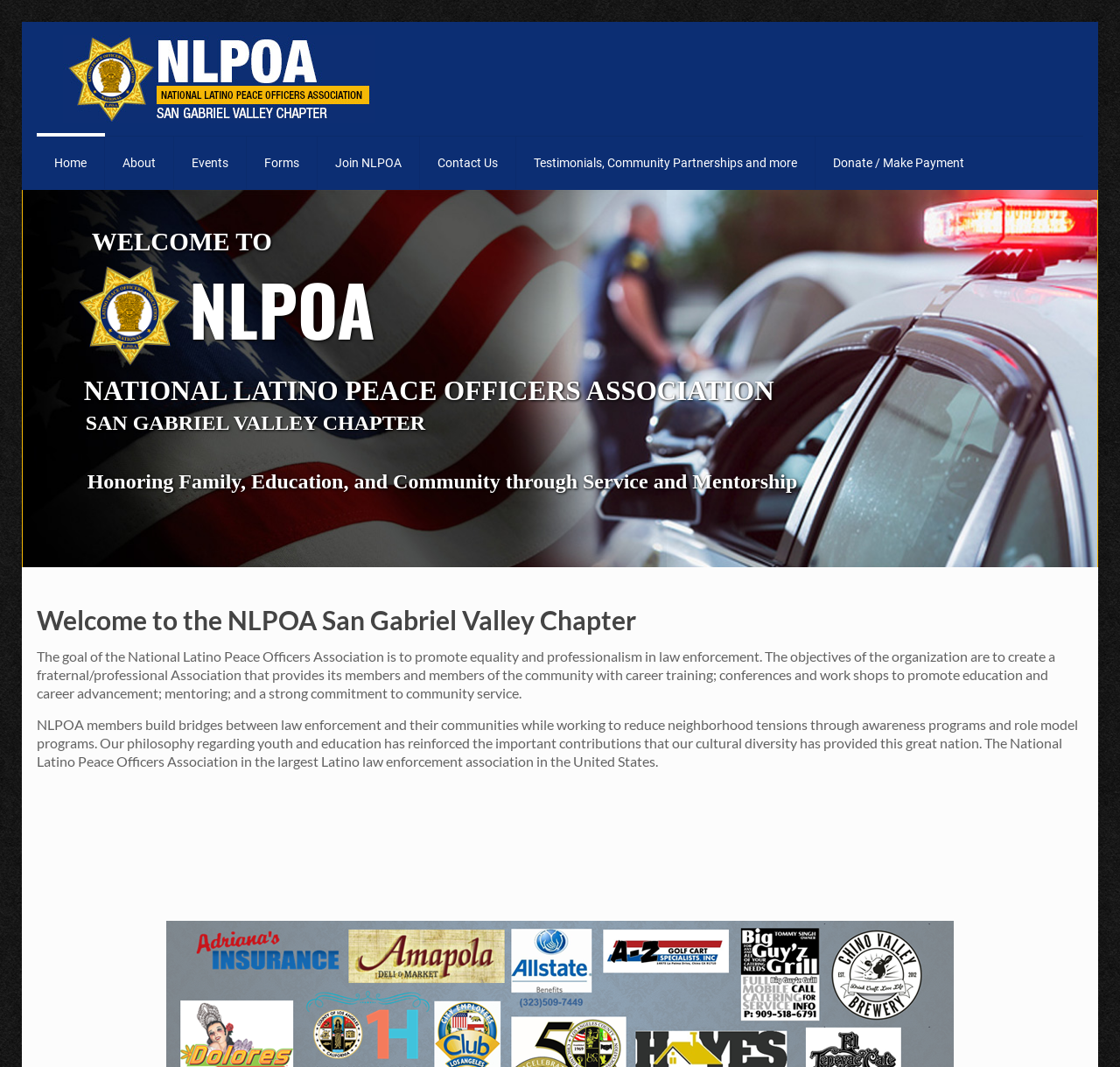What is the goal of the organization?
Look at the webpage screenshot and answer the question with a detailed explanation.

I found the answer by reading the StaticText element with the text 'The goal of the National Latino Peace Officers Association is to promote equality and professionalism in law enforcement.' This text is a clear statement of the organization's goal.